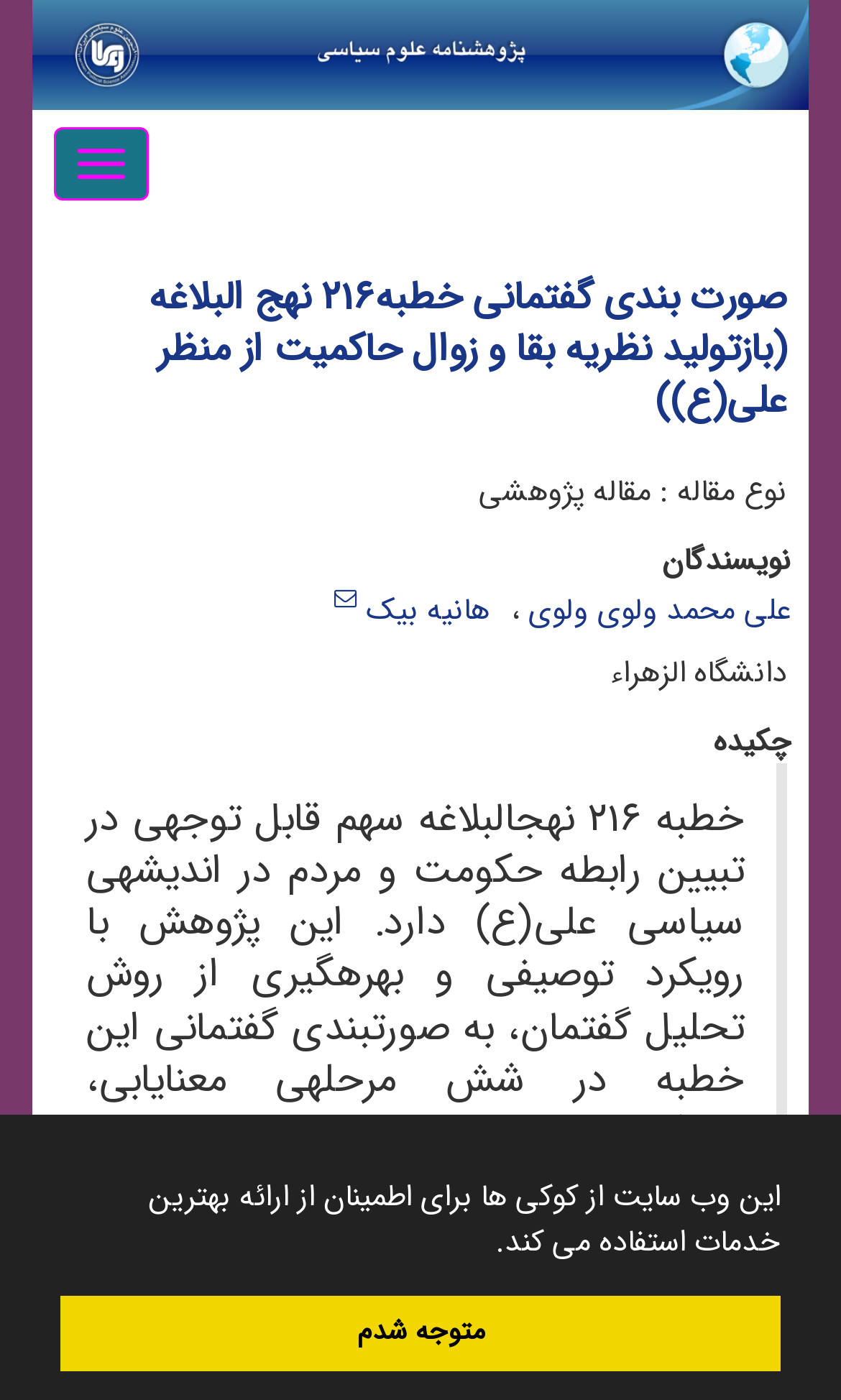What is the university affiliation of the authors?
Analyze the image and deliver a detailed answer to the question.

I found the university affiliation by looking at the text 'دانشگاه الزهراء' which is located near the authors' names.